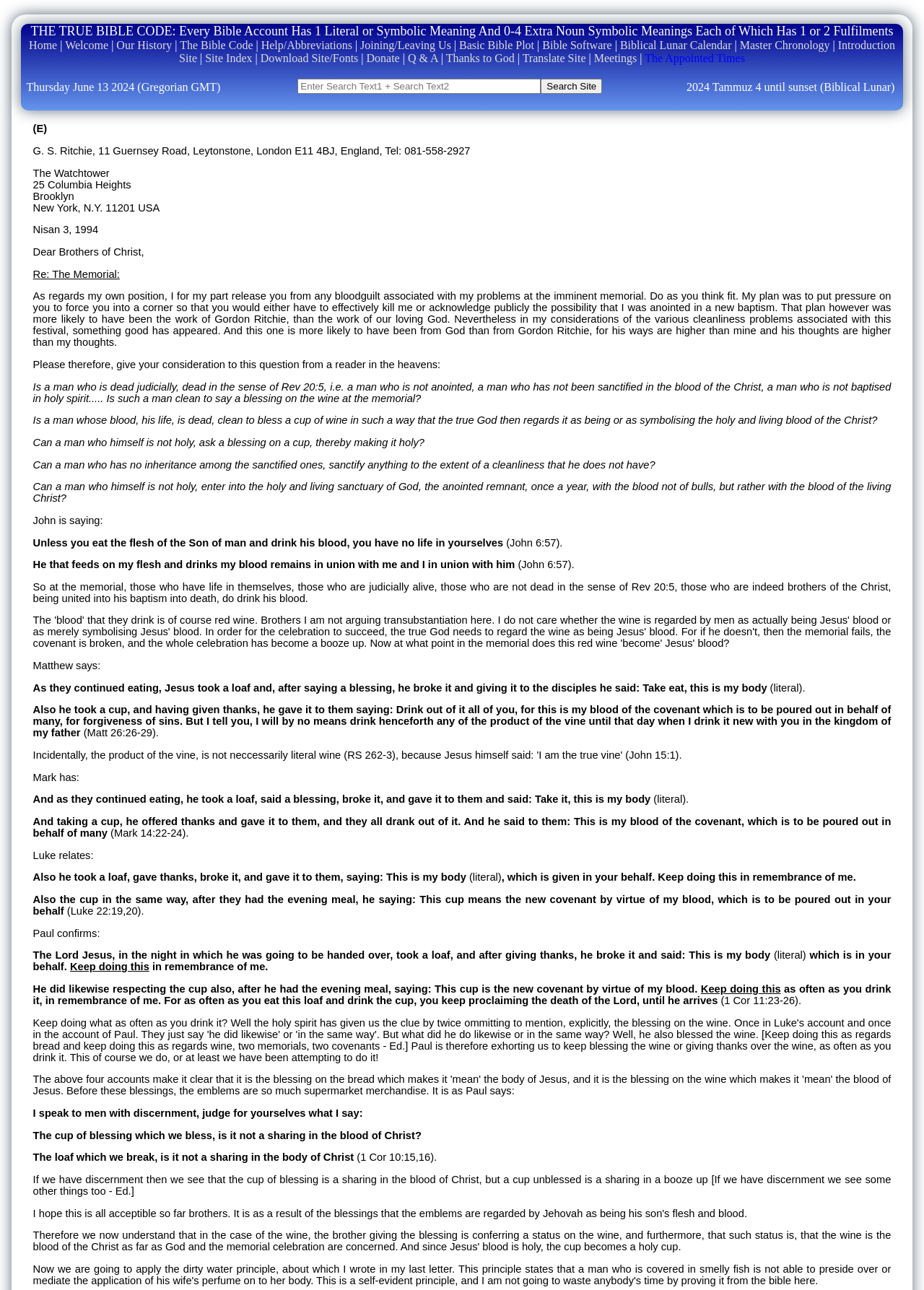Point out the bounding box coordinates of the section to click in order to follow this instruction: "Search for something on the site".

[0.322, 0.061, 0.585, 0.073]